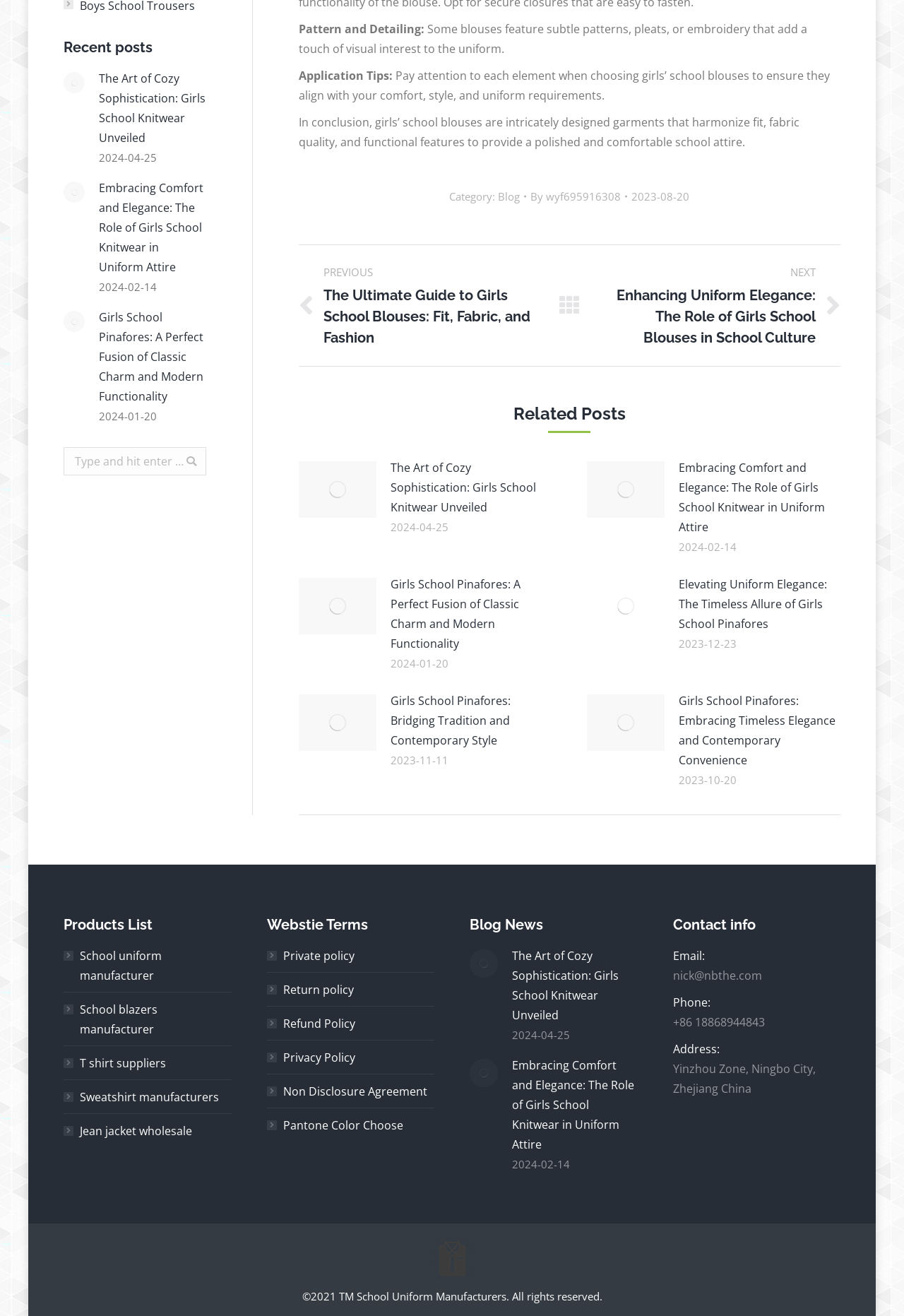Pinpoint the bounding box coordinates of the clickable element needed to complete the instruction: "View 'Related Posts'". The coordinates should be provided as four float numbers between 0 and 1: [left, top, right, bottom].

[0.568, 0.305, 0.692, 0.329]